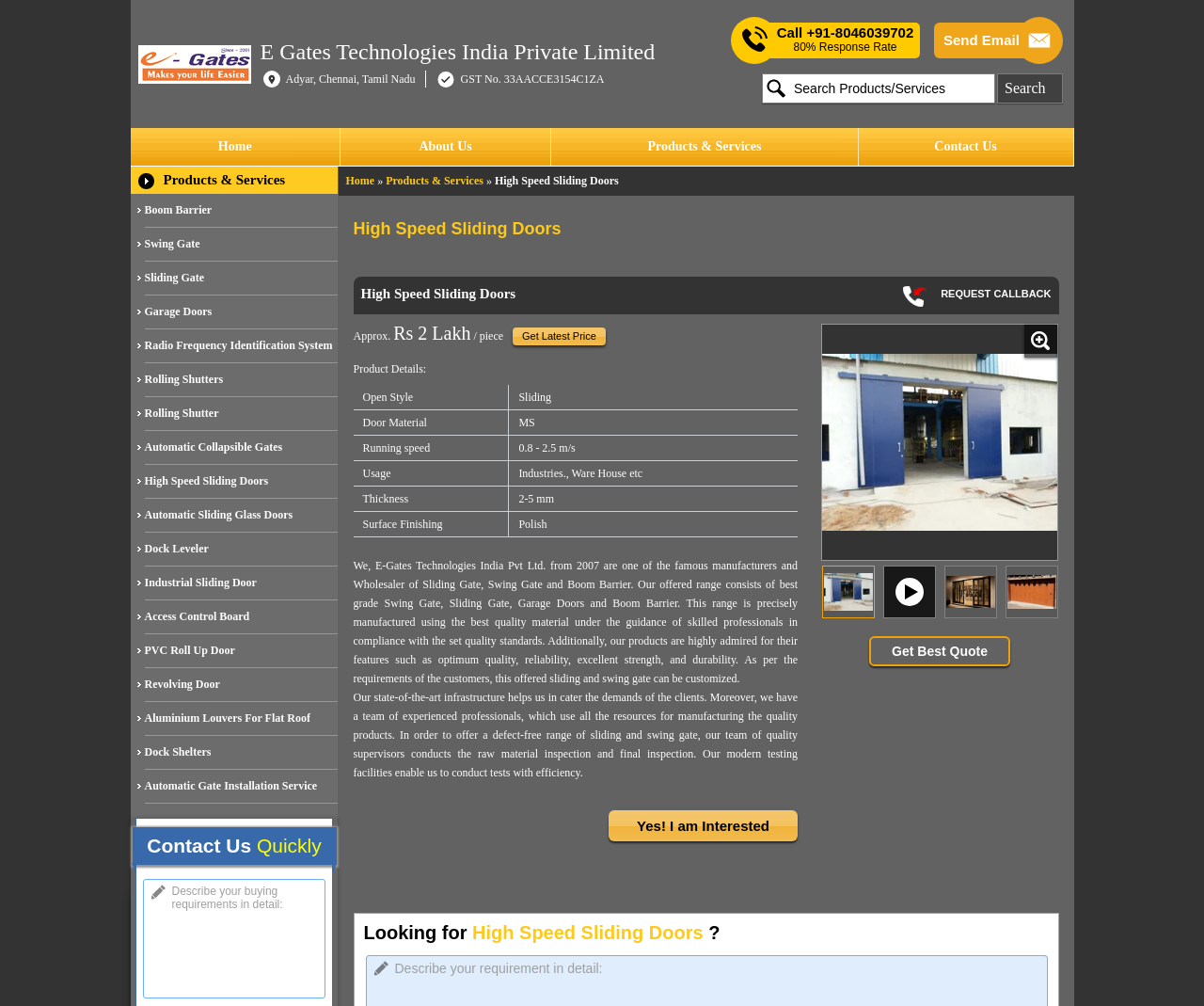What is the company name?
Answer with a single word or short phrase according to what you see in the image.

E Gates Technologies India Private Limited